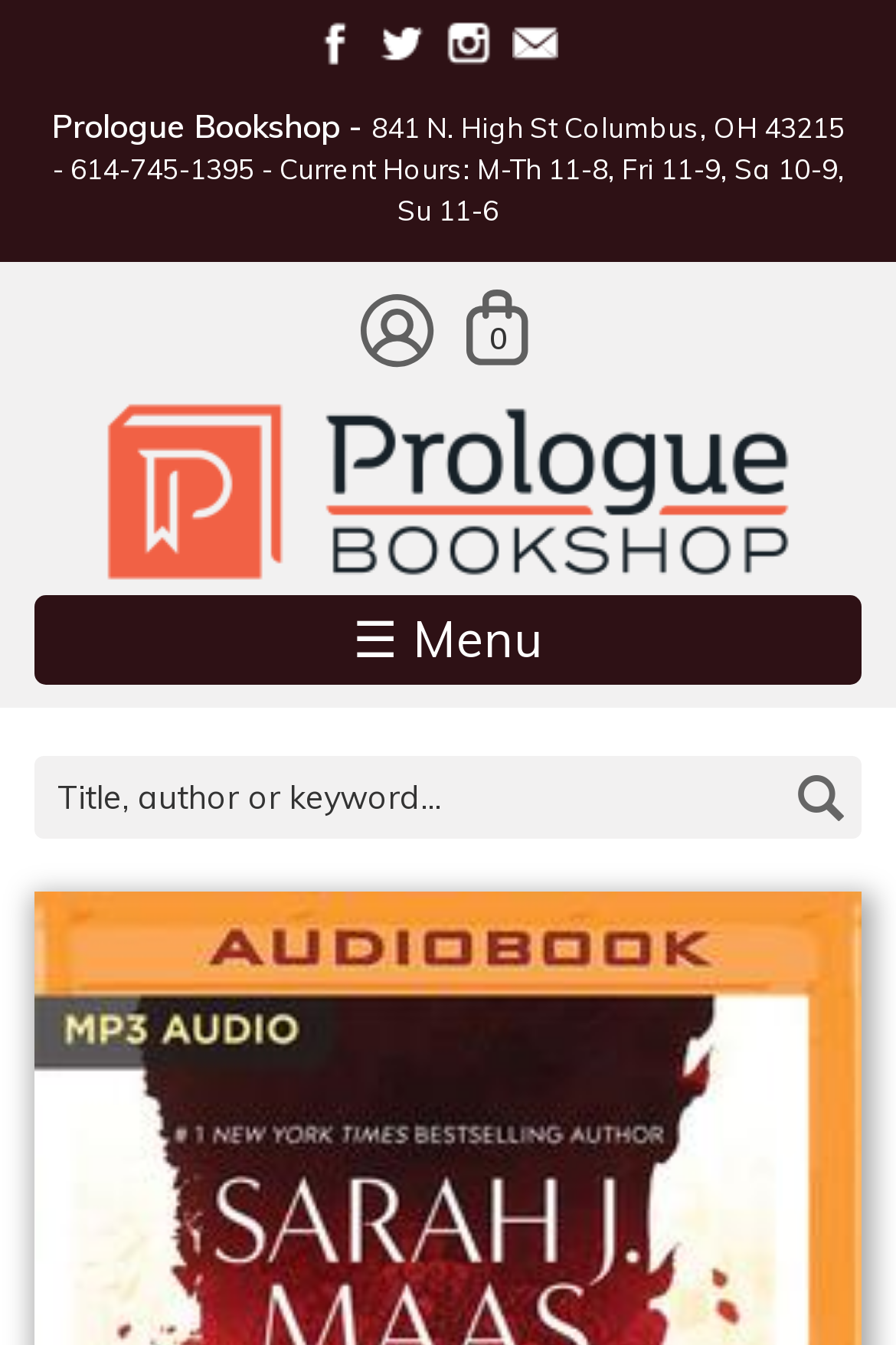What is the purpose of the textbox at the top right?
Answer the question with a detailed and thorough explanation.

I found the answer by looking at the textbox element with the label 'Title, author or keyword...' and the button labeled 'search', which indicates that the purpose of the textbox is to search for books or authors.